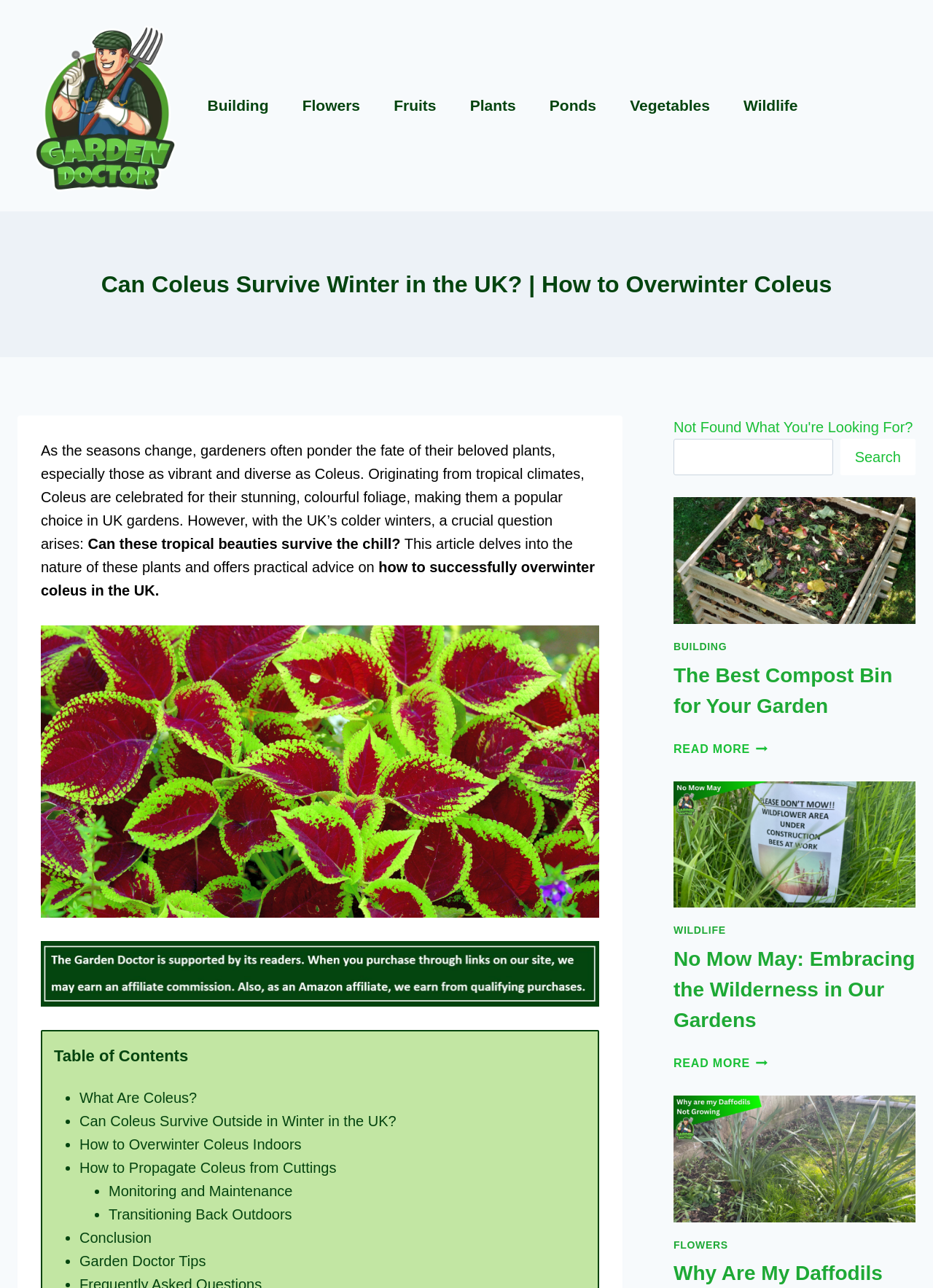Given the webpage screenshot and the description, determine the bounding box coordinates (top-left x, top-left y, bottom-right x, bottom-right y) that define the location of the UI element matching this description: parent_node: WILDLIFE

[0.722, 0.606, 0.981, 0.705]